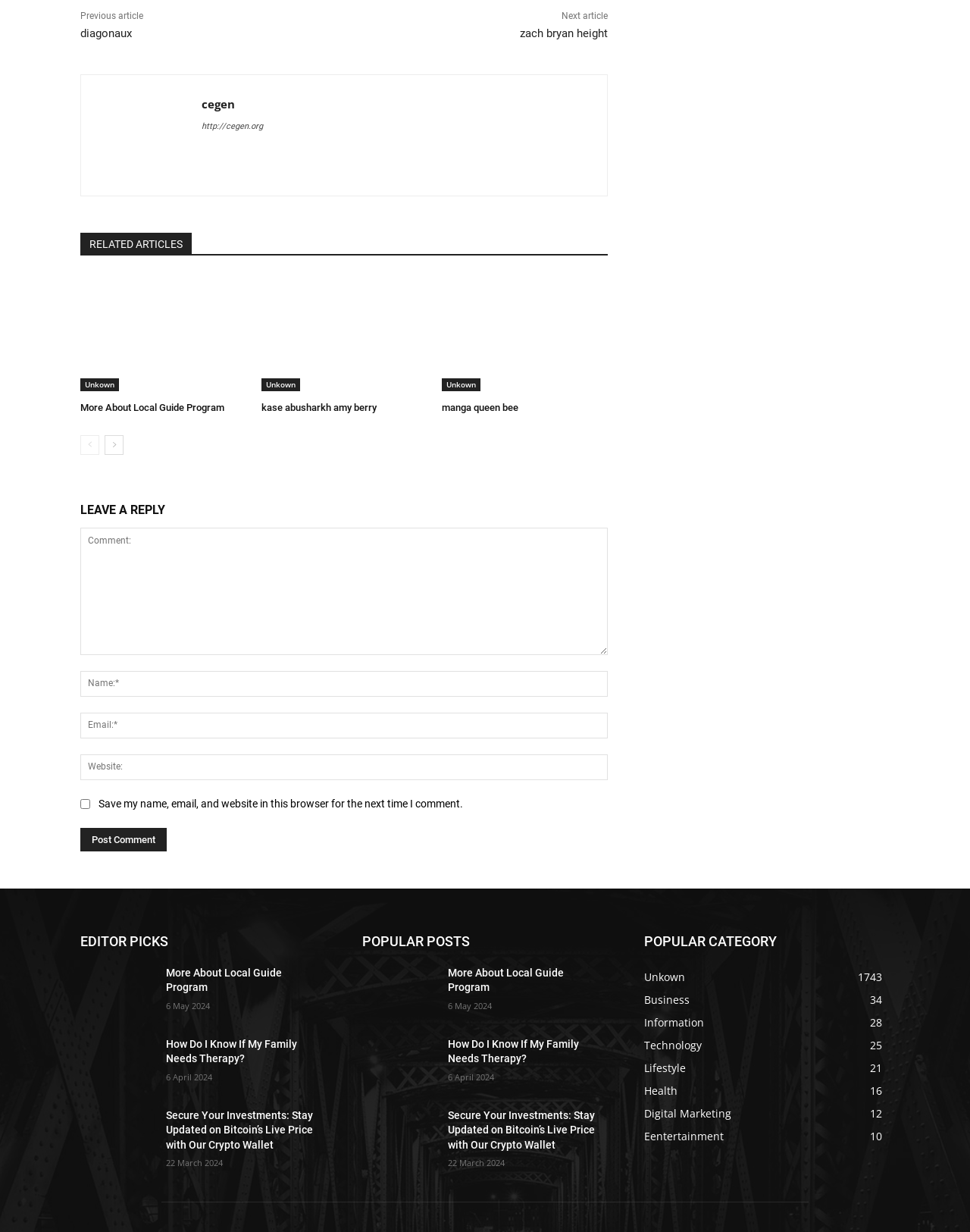Locate the bounding box coordinates of the clickable area needed to fulfill the instruction: "Click on the 'Previous article' link".

[0.083, 0.009, 0.148, 0.017]